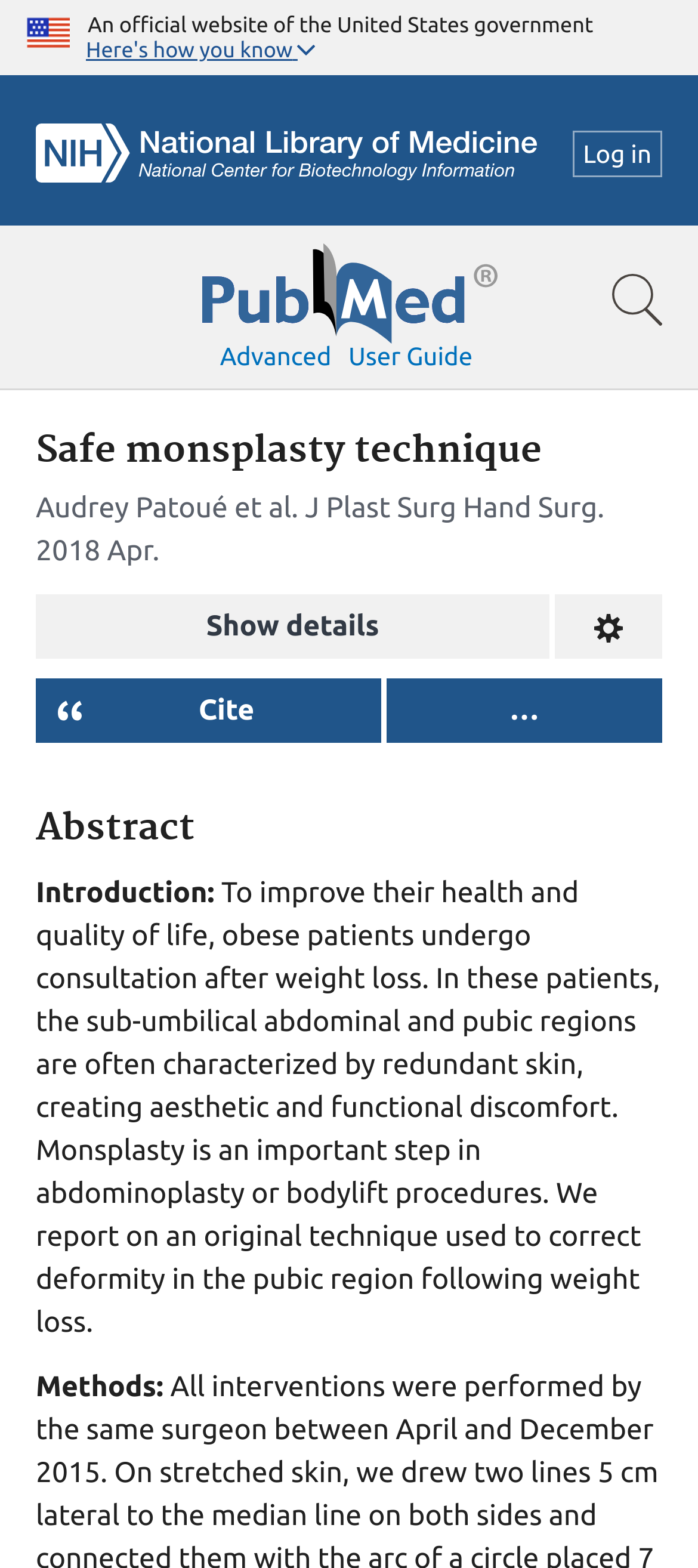Kindly determine the bounding box coordinates for the area that needs to be clicked to execute this instruction: "Search for a term".

[0.0, 0.144, 1.0, 0.249]